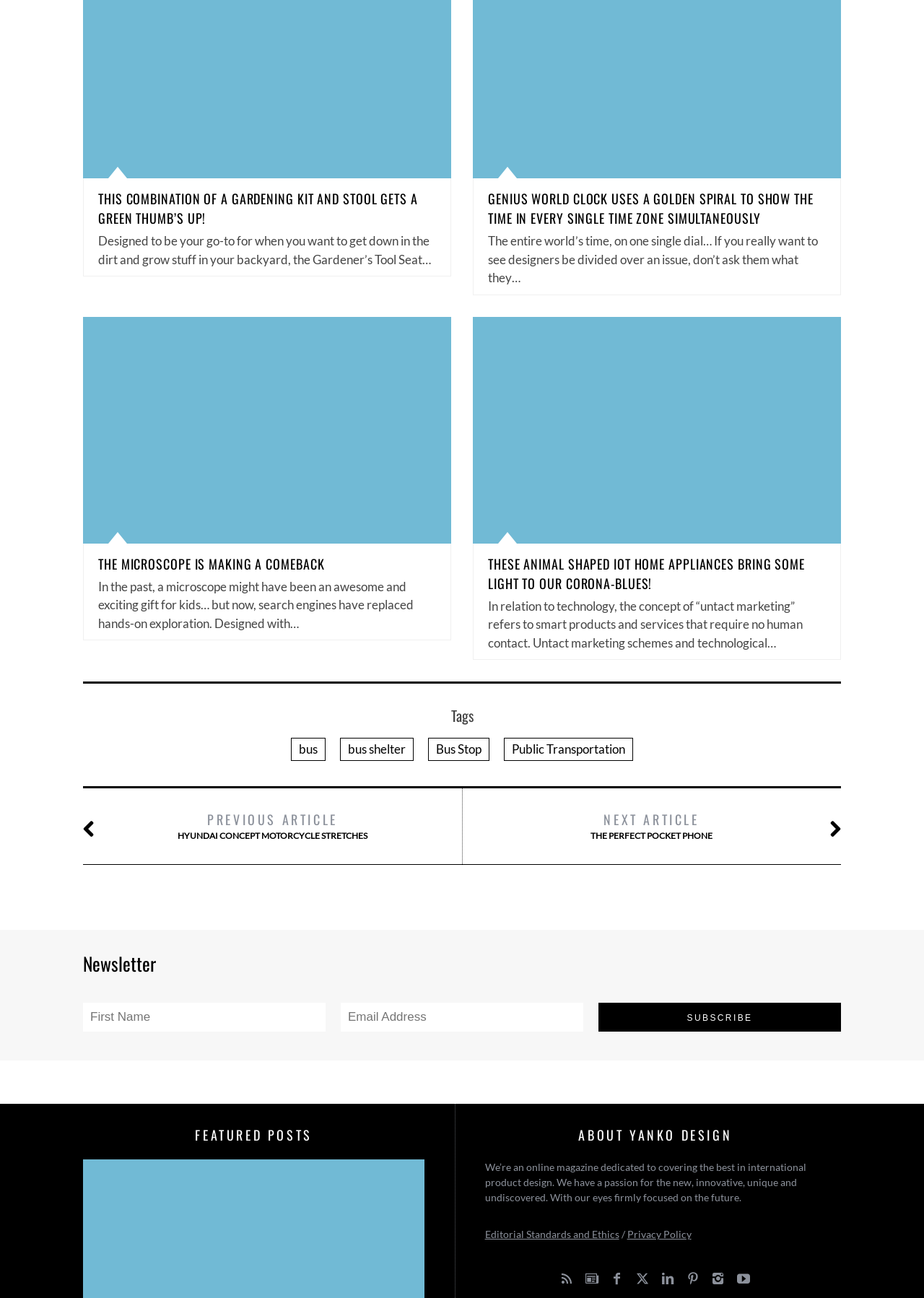How many articles are featured on the webpage?
From the screenshot, provide a brief answer in one word or phrase.

Three